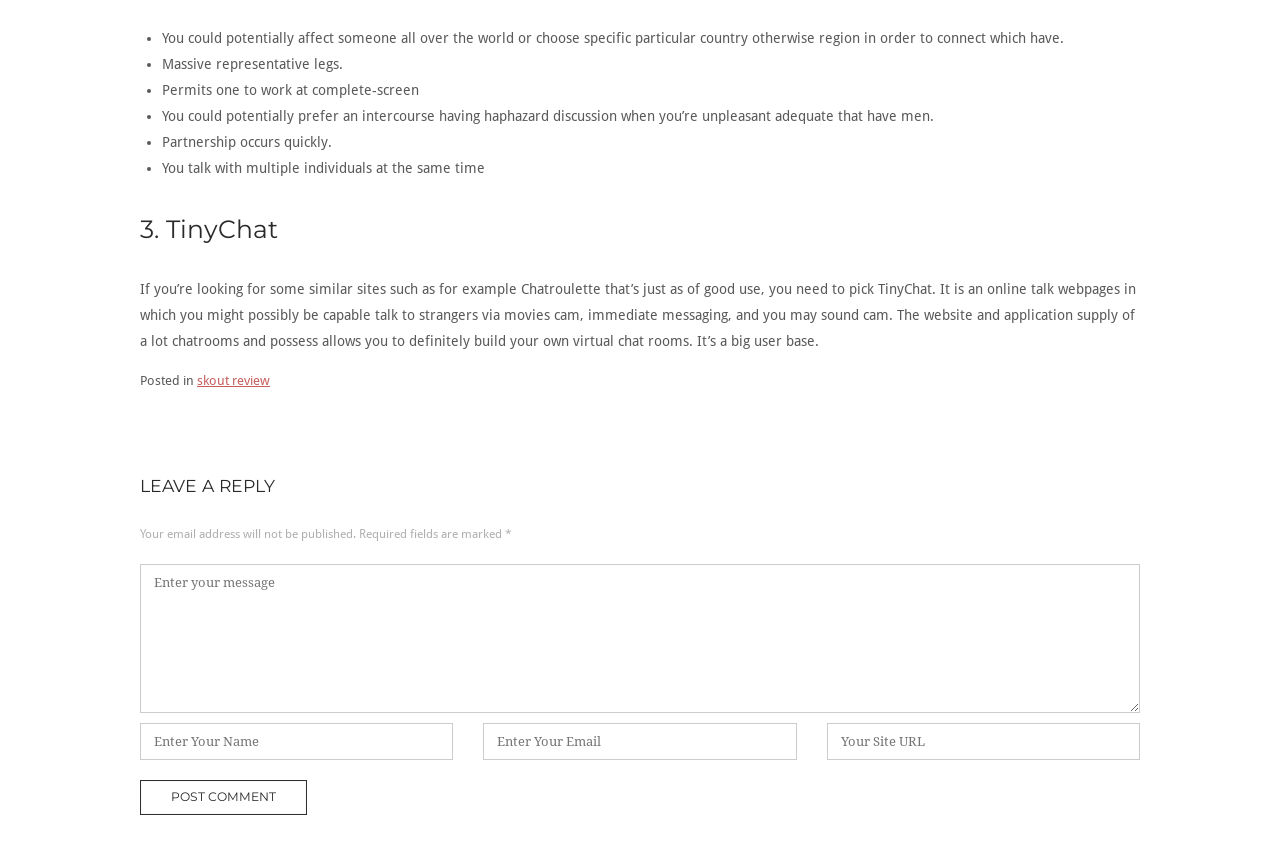Please provide the bounding box coordinate of the region that matches the element description: name="submit" value="Post Comment". Coordinates should be in the format (top-left x, top-left y, bottom-right x, bottom-right y) and all values should be between 0 and 1.

[0.109, 0.923, 0.24, 0.964]